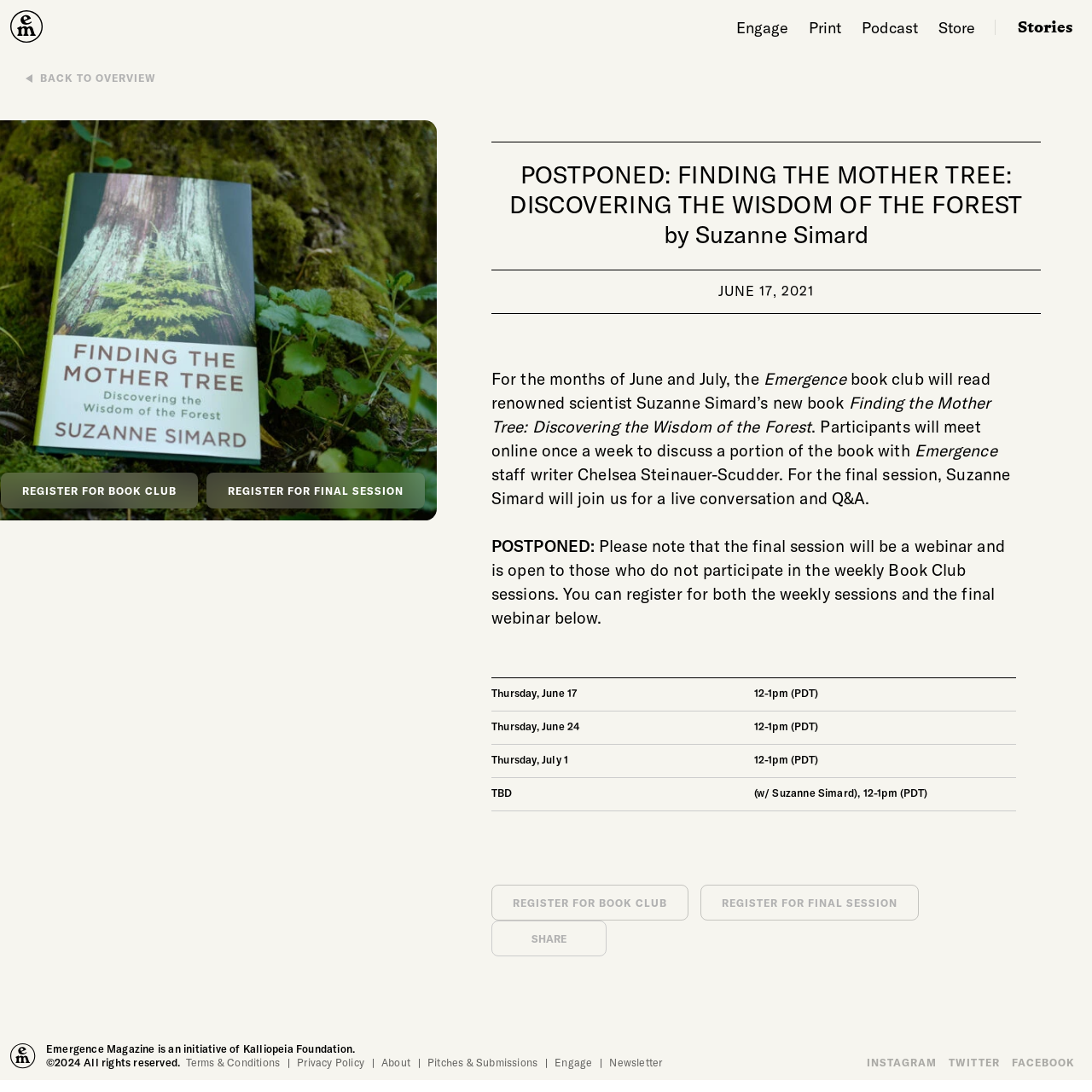Find and indicate the bounding box coordinates of the region you should select to follow the given instruction: "Click on the 'Scroll to top' button".

[0.947, 0.846, 0.977, 0.876]